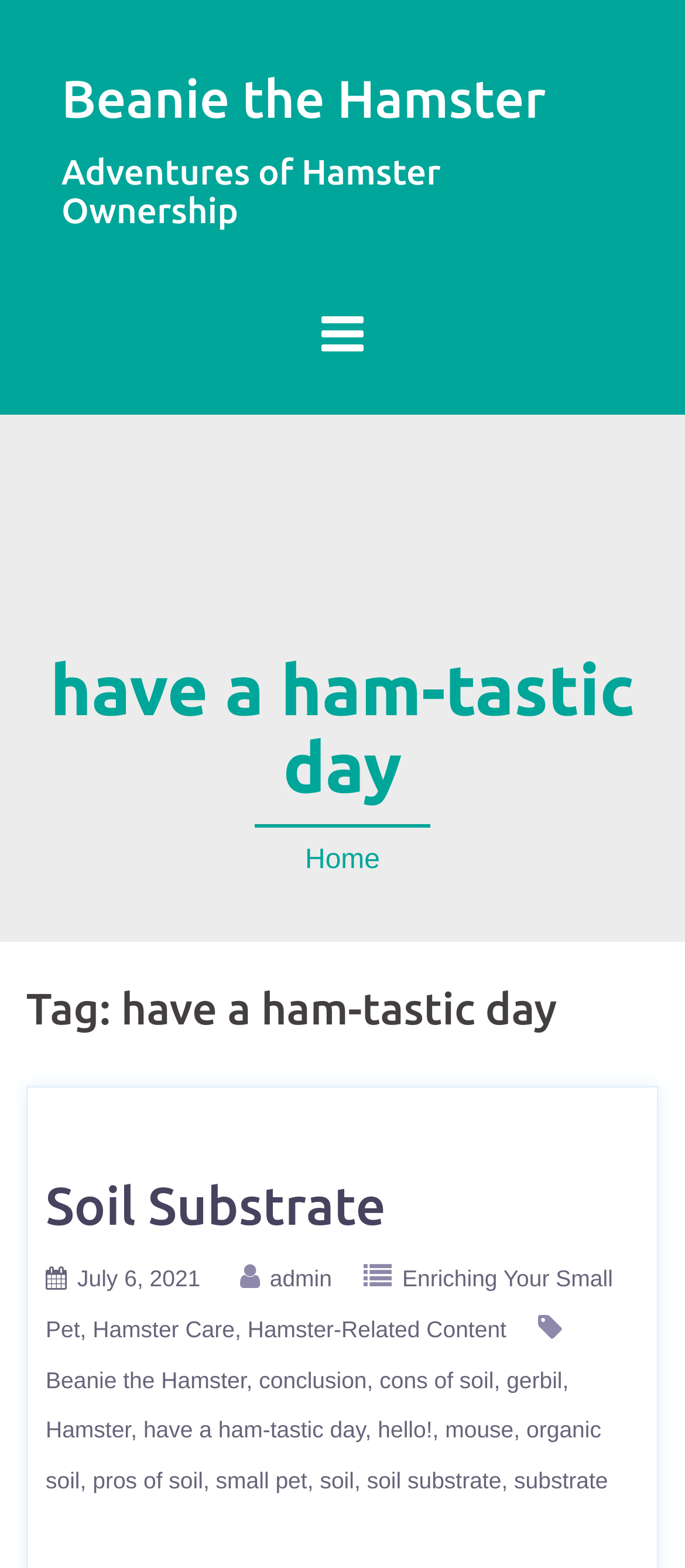Describe the webpage meticulously, covering all significant aspects.

This webpage is about Beanie the Hamster and its adventures. At the top, there is a heading that reads "Beanie the Hamster" with a link to the same title. Below it, there is another heading that says "Adventures of Hamster Ownership". 

Further down, there is a prominent heading that reads "have a ham-tastic day" which takes up the full width of the page. Below this heading, there is a horizontal separator line. 

On the right side of the page, there are several links, including "Home" and a list of tags, such as "Soil Substrate", "Hamster Care", and "Enriching Your Small Pet". Each of these tags has a corresponding link. There are also links to specific dates, such as "July 6, 2021", and to the author, "admin". 

The webpage appears to be a blog or a collection of articles, with multiple links to different topics related to hamsters and small pets. The overall structure is organized, with clear headings and a list of links on the side.